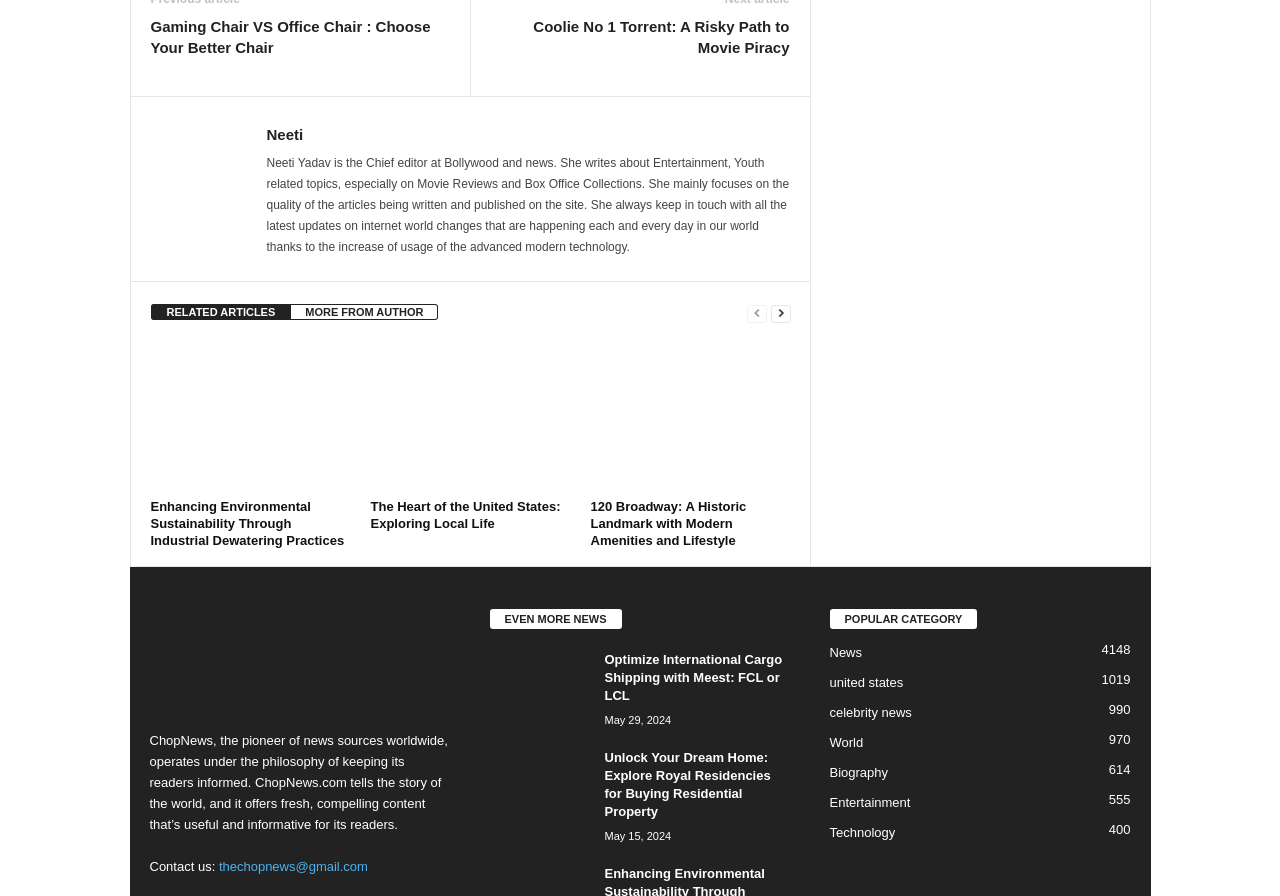What is the name of the chief editor at Bollywood and news?
Look at the screenshot and respond with one word or a short phrase.

Neeti Yadav